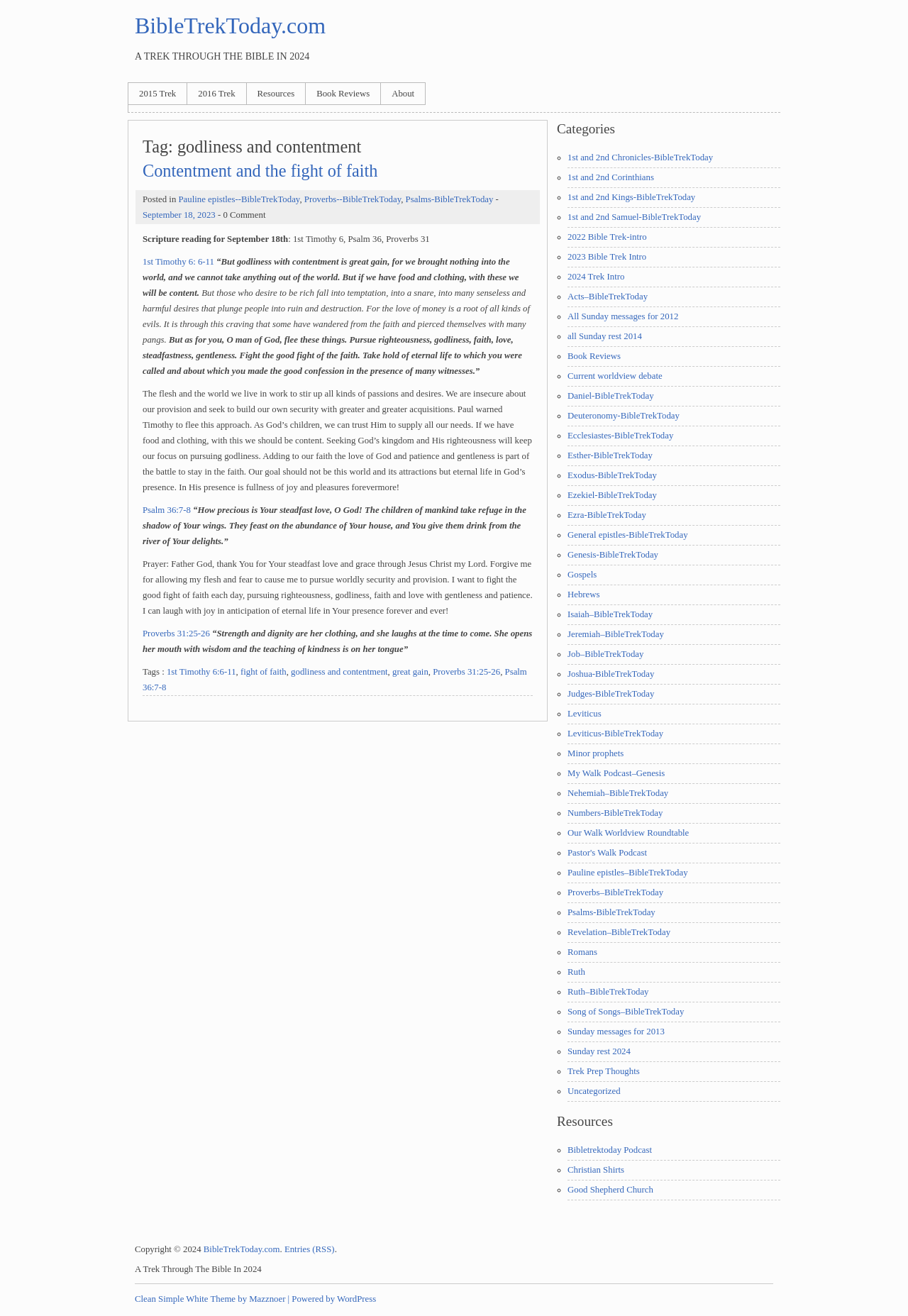What is the title of the website?
Please craft a detailed and exhaustive response to the question.

The title of the website can be found at the top of the webpage, which is 'BibleTrekToday.com'. This is also the text of the link with the bounding box coordinates [0.148, 0.01, 0.359, 0.029].